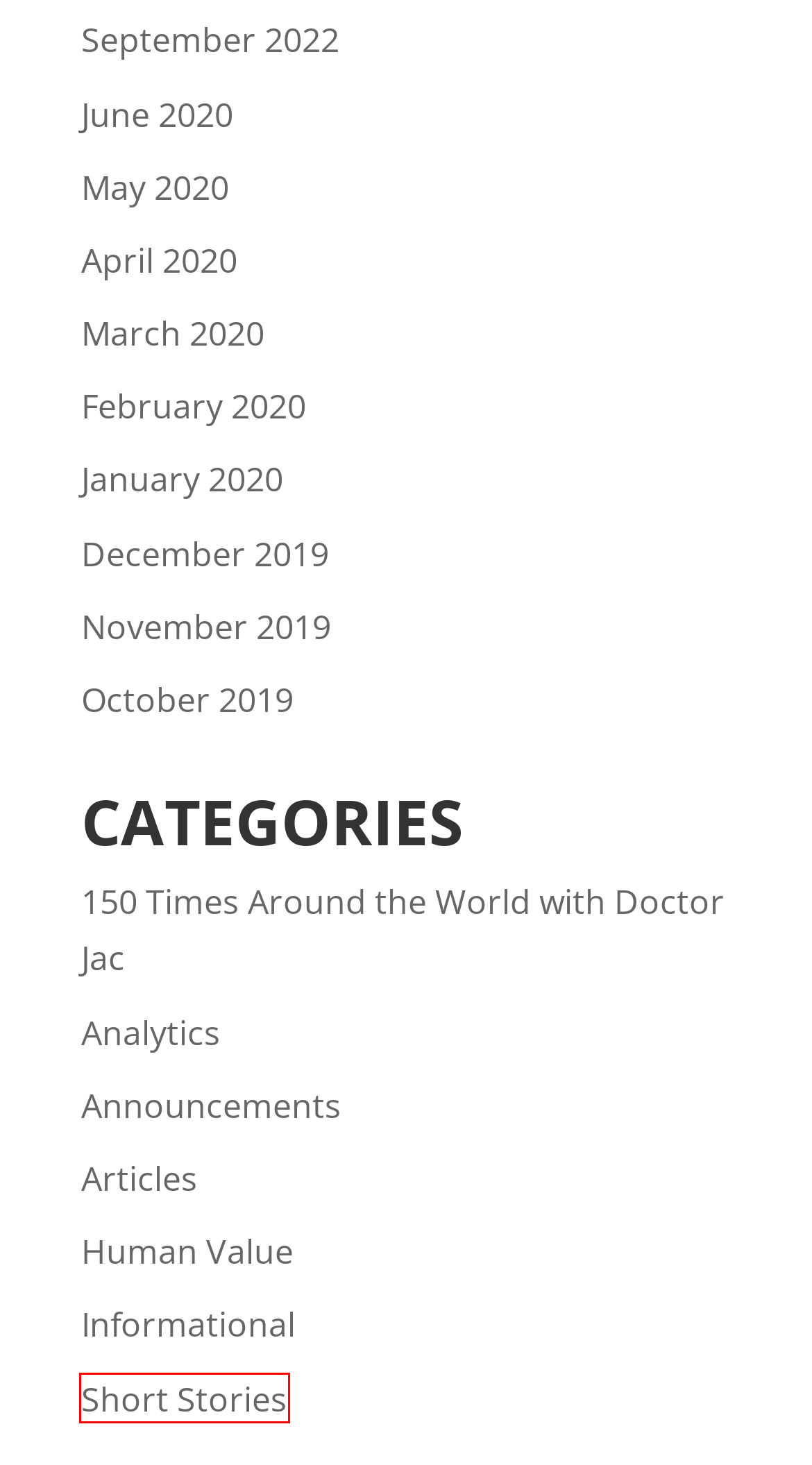A screenshot of a webpage is given, marked with a red bounding box around a UI element. Please select the most appropriate webpage description that fits the new page after clicking the highlighted element. Here are the candidates:
A. Analytics|Dr Jac Fitzenz Author
B. Informational|Dr Jac Fitzenz Author
C. Articles|Dr Jac Fitzenz Author
D. Human Value|Dr Jac Fitzenz Author
E. AI: IT’S PAST|Dr Jac Fitzenz Author
F. 150 Times Around the World with Doctor Jac|Dr Jac Fitzenz Author
G. Short Stories|Dr Jac Fitzenz Author
H. Announcements|Dr Jac Fitzenz Author

G